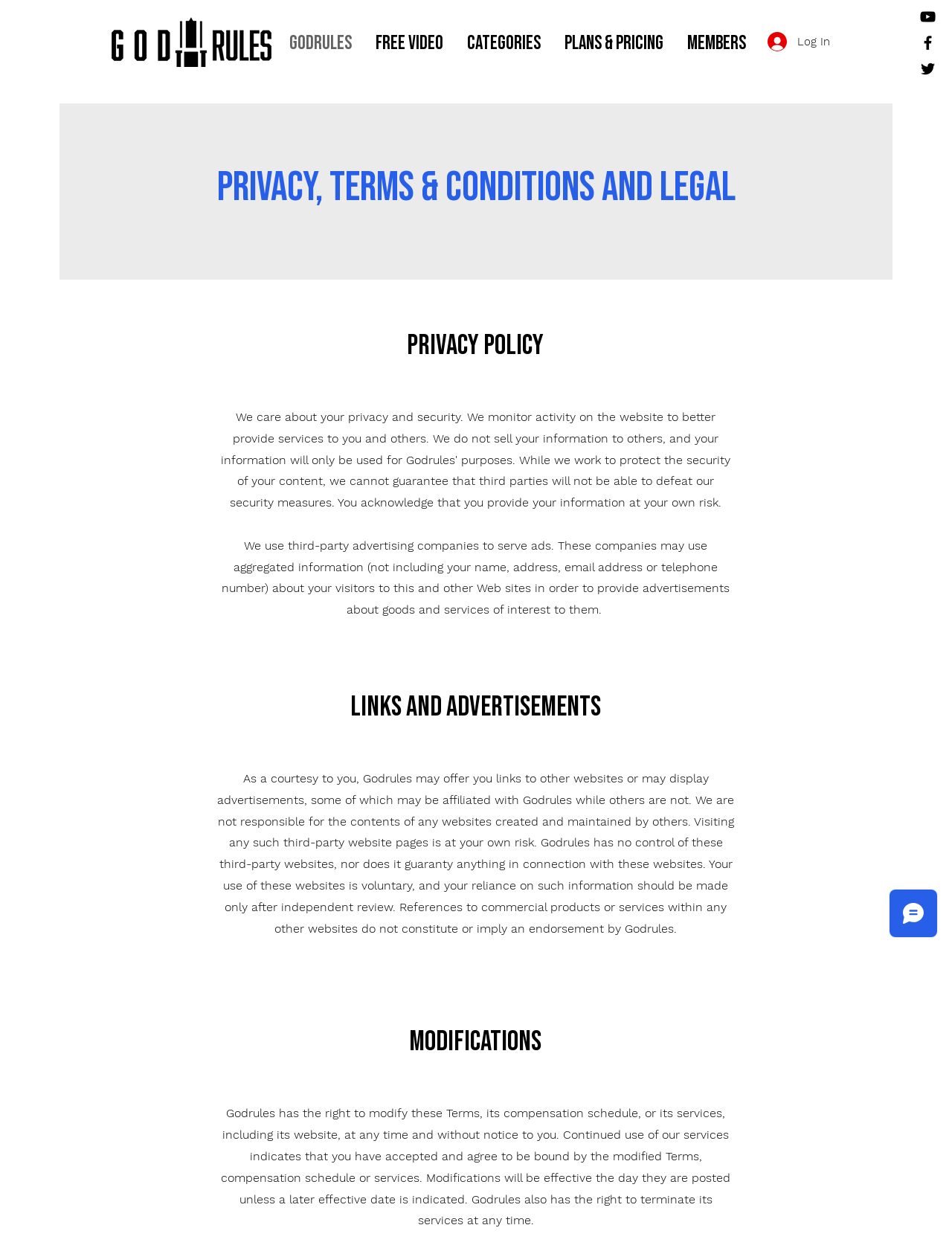What is the topic of the main content?
Look at the image and construct a detailed response to the question.

The heading element at coordinates [0.117, 0.13, 0.883, 0.17] has the text 'PRIVACY, TERMS & CONDITIONS AND LEGAL', which indicates that the main content of the webpage is related to privacy, terms, and legal information.